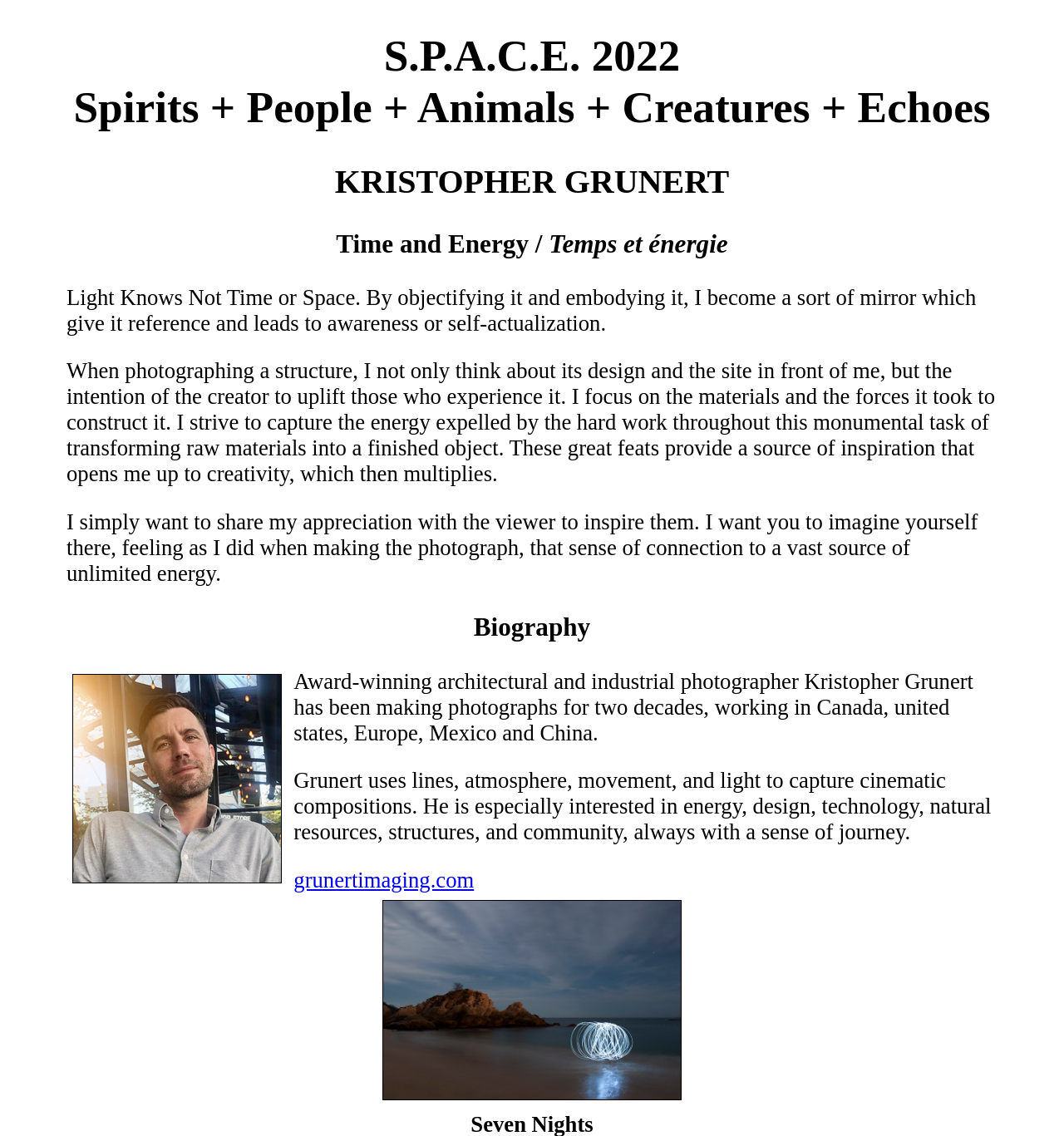Respond to the question below with a single word or phrase:
What is the photographer's profession?

Architectural and industrial photographer